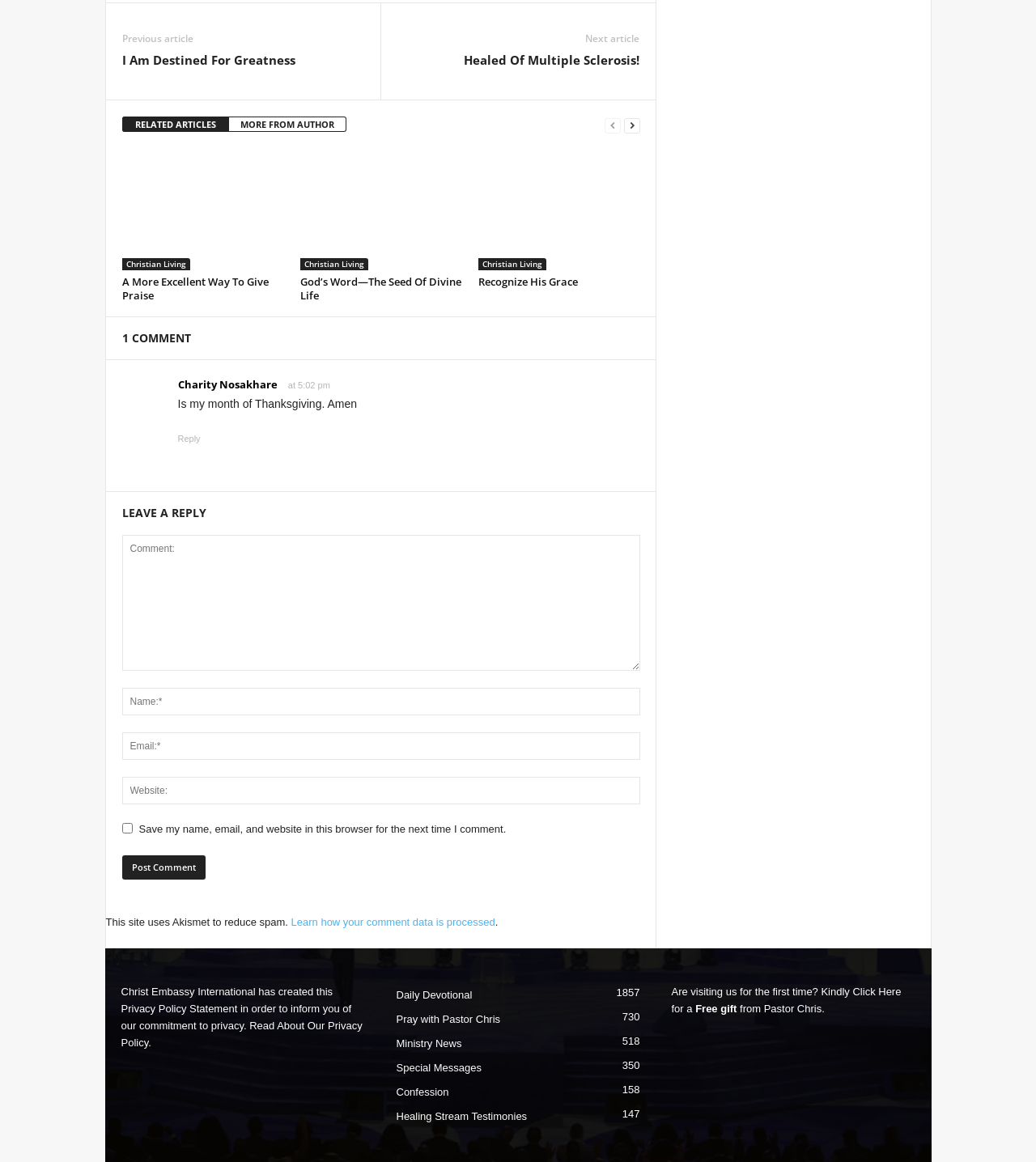Locate the bounding box coordinates of the element that needs to be clicked to carry out the instruction: "Click on 'I Am Destined For Greatness'". The coordinates should be given as four float numbers ranging from 0 to 1, i.e., [left, top, right, bottom].

[0.118, 0.045, 0.285, 0.059]